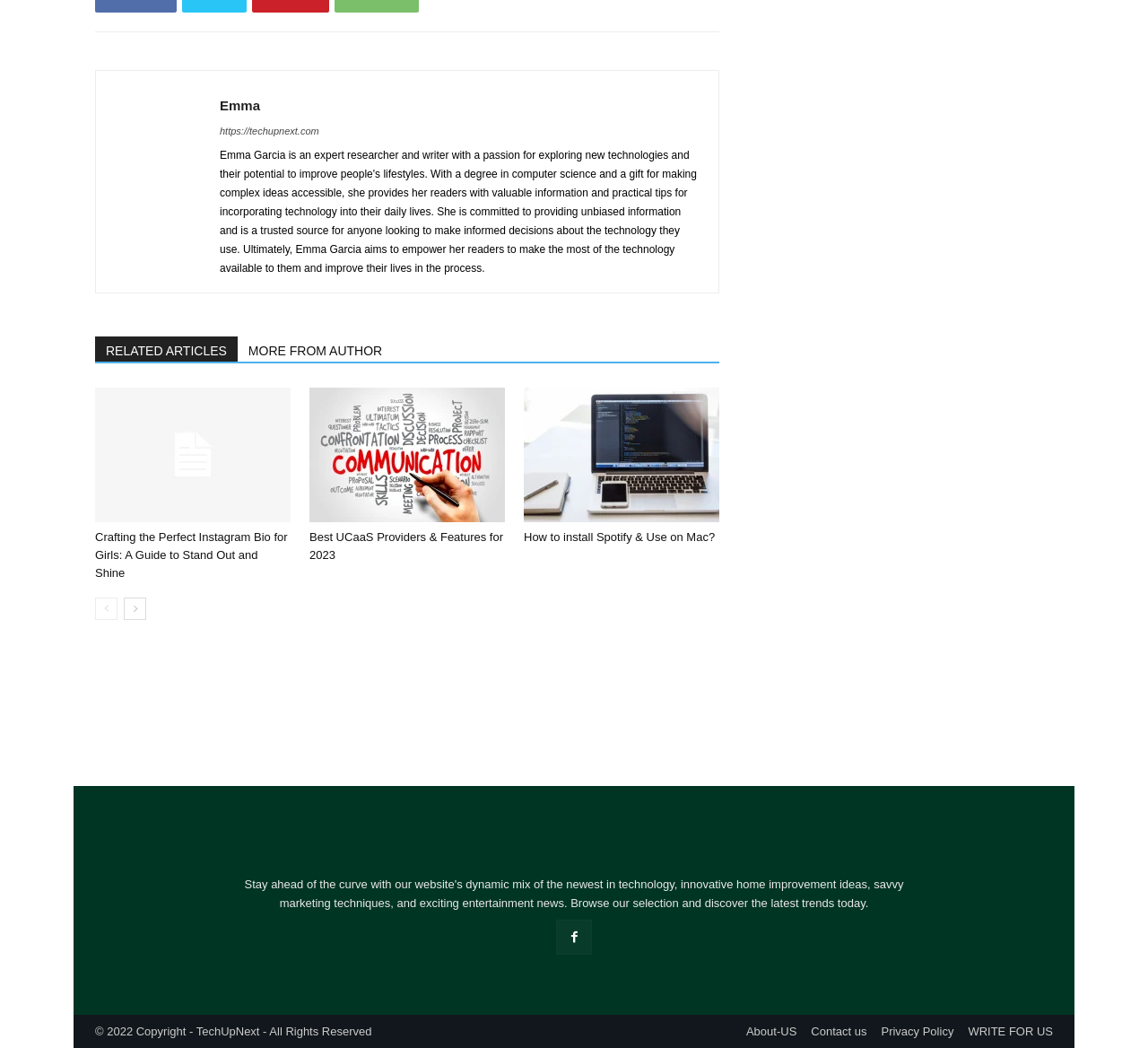Show the bounding box coordinates of the region that should be clicked to follow the instruction: "Read the article 'Crafting the Perfect Instagram Bio for Girls: A Guide to Stand Out and Shine'."

[0.083, 0.37, 0.253, 0.498]